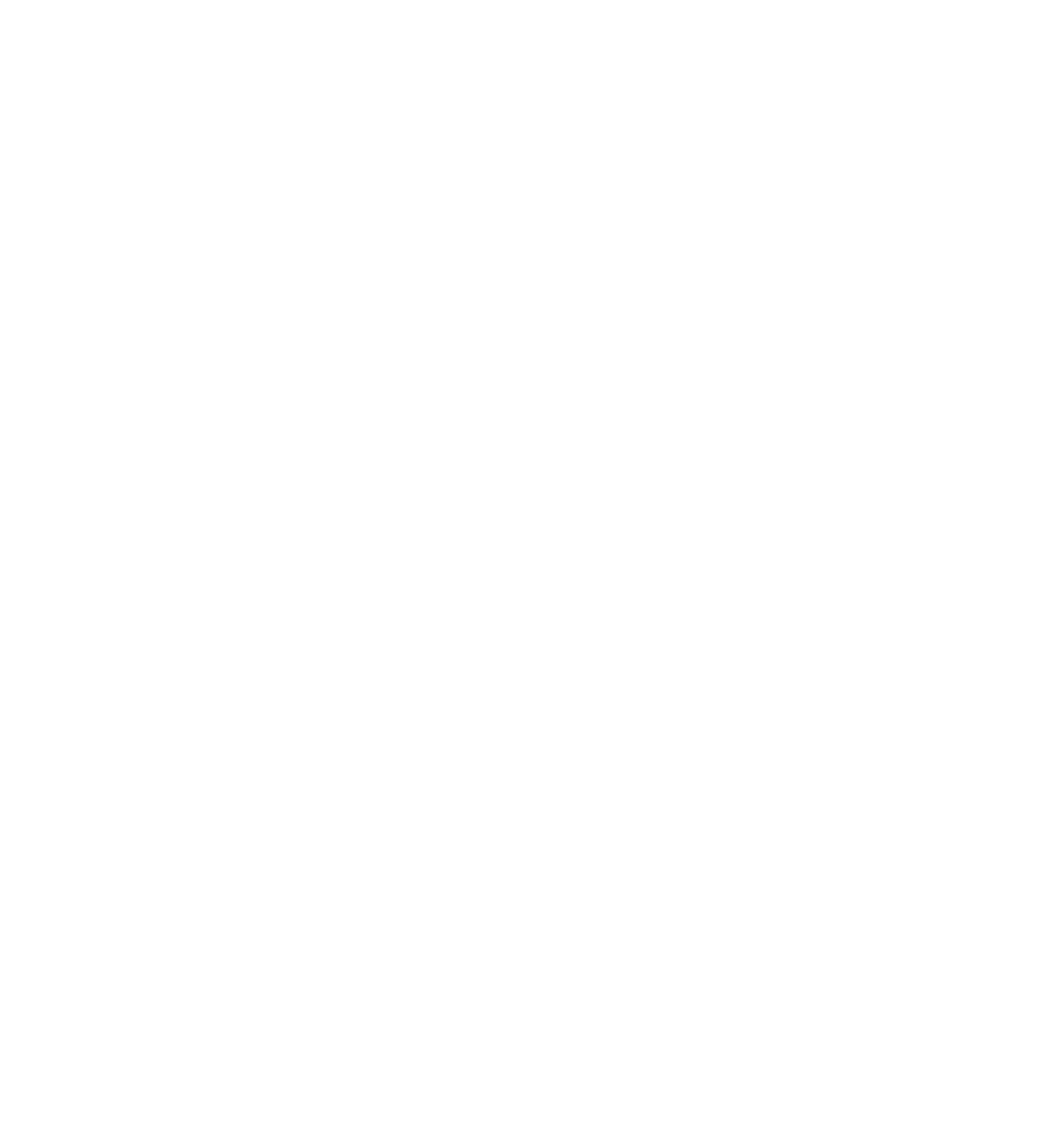Identify the bounding box for the described UI element: "Healthy life".

[0.051, 0.87, 0.368, 0.95]